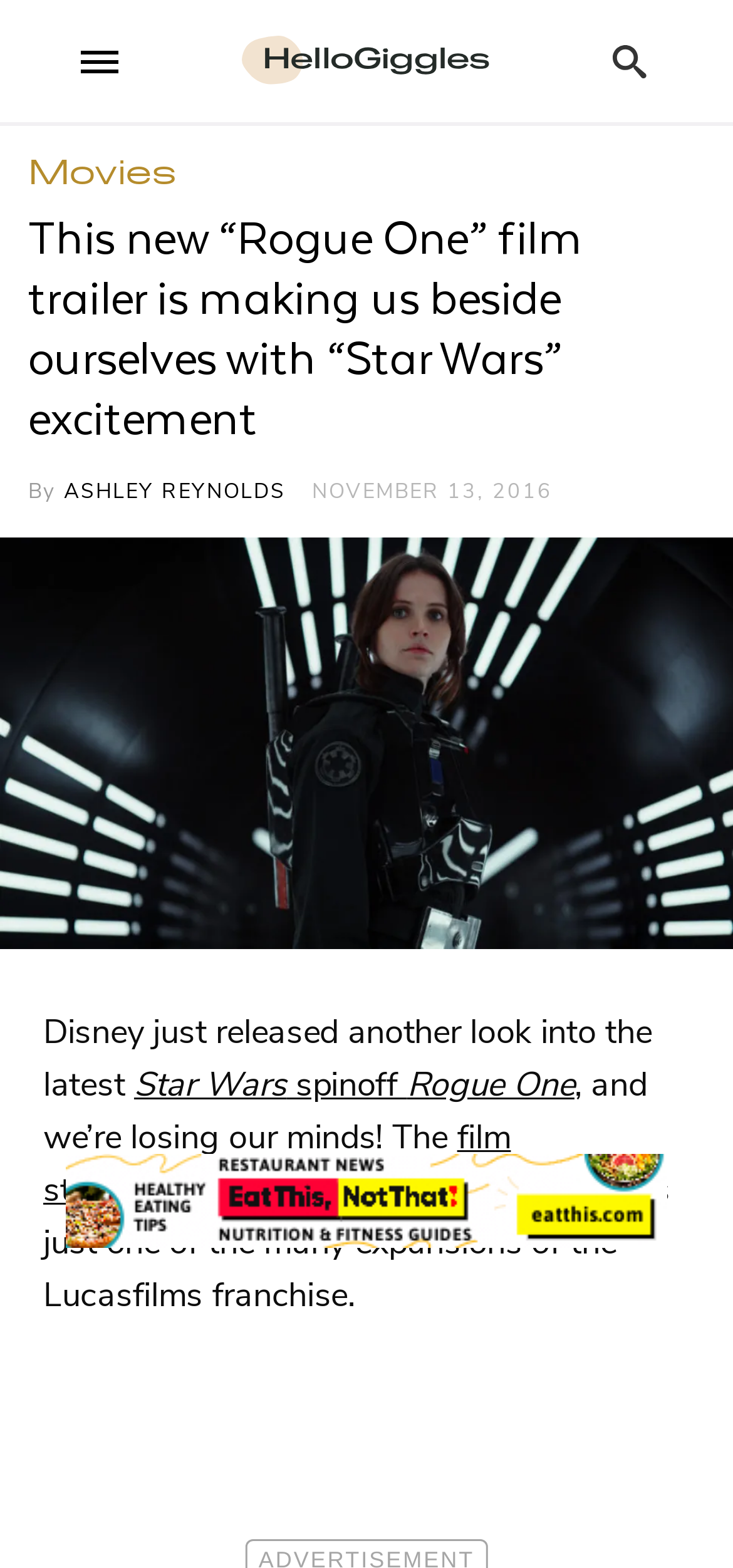Determine the main heading text of the webpage.

This new “Rogue One” film trailer is making us beside ourselves with “Star Wars” excitement